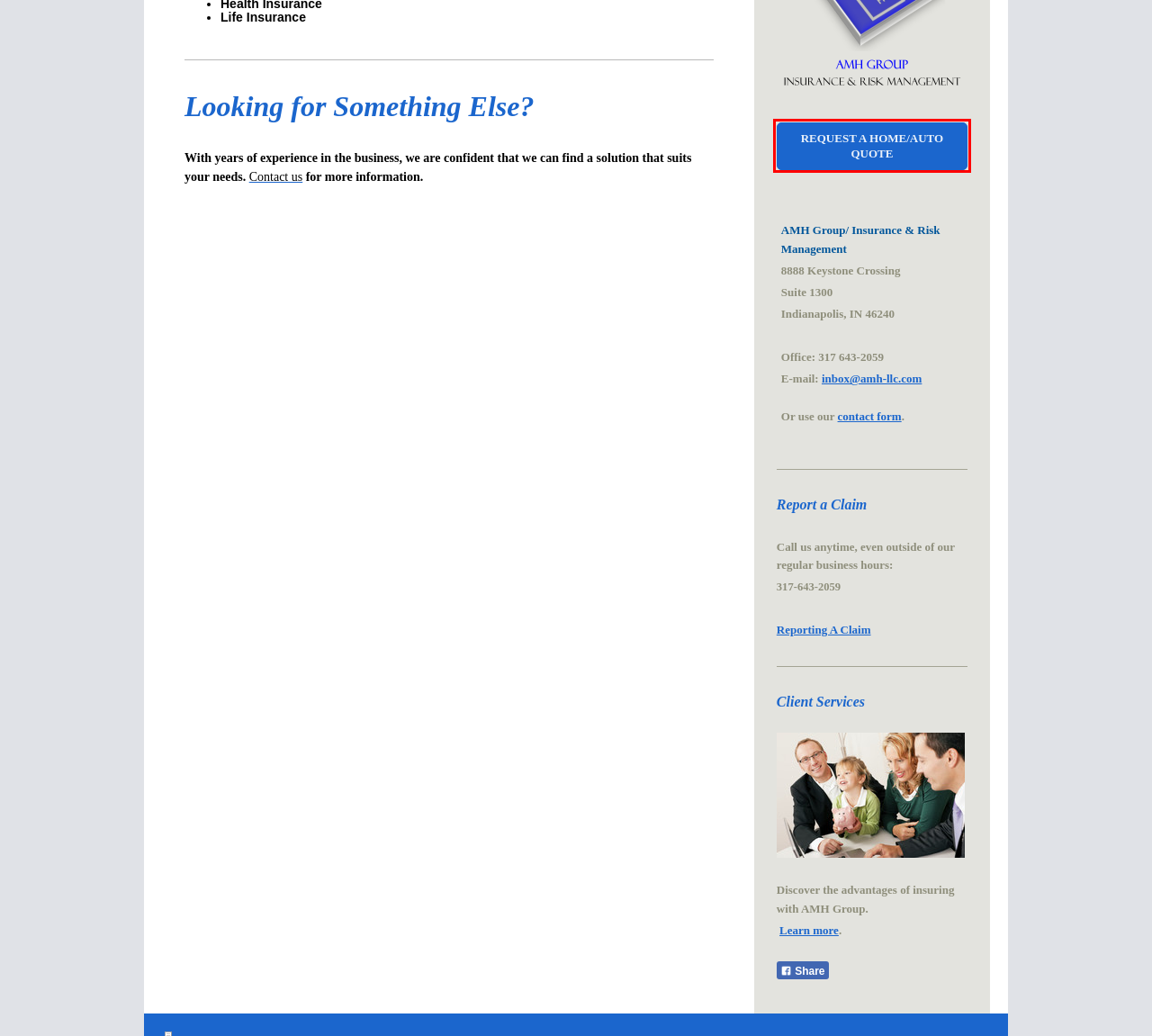With the provided screenshot showing a webpage and a red bounding box, determine which webpage description best fits the new page that appears after clicking the element inside the red box. Here are the options:
A. AMH Group / Insurance & Risk Management - Home
B. AMH Group / Insurance & Risk Management - Current AMH Clients
C. AMH Group / Insurance & Risk Management - Contact Us
D. AMH Group / Insurance & Risk Management - Request A Quote
E. AMH Group / Insurance & Risk Management - Dental, Vision, Hearing
F. Valentine Jideonwo - IN
G. AMH Group / Insurance & Risk Management - Commercial Insurance
H. AMH Group / Insurance & Risk Management - Life & Health Insurance

F